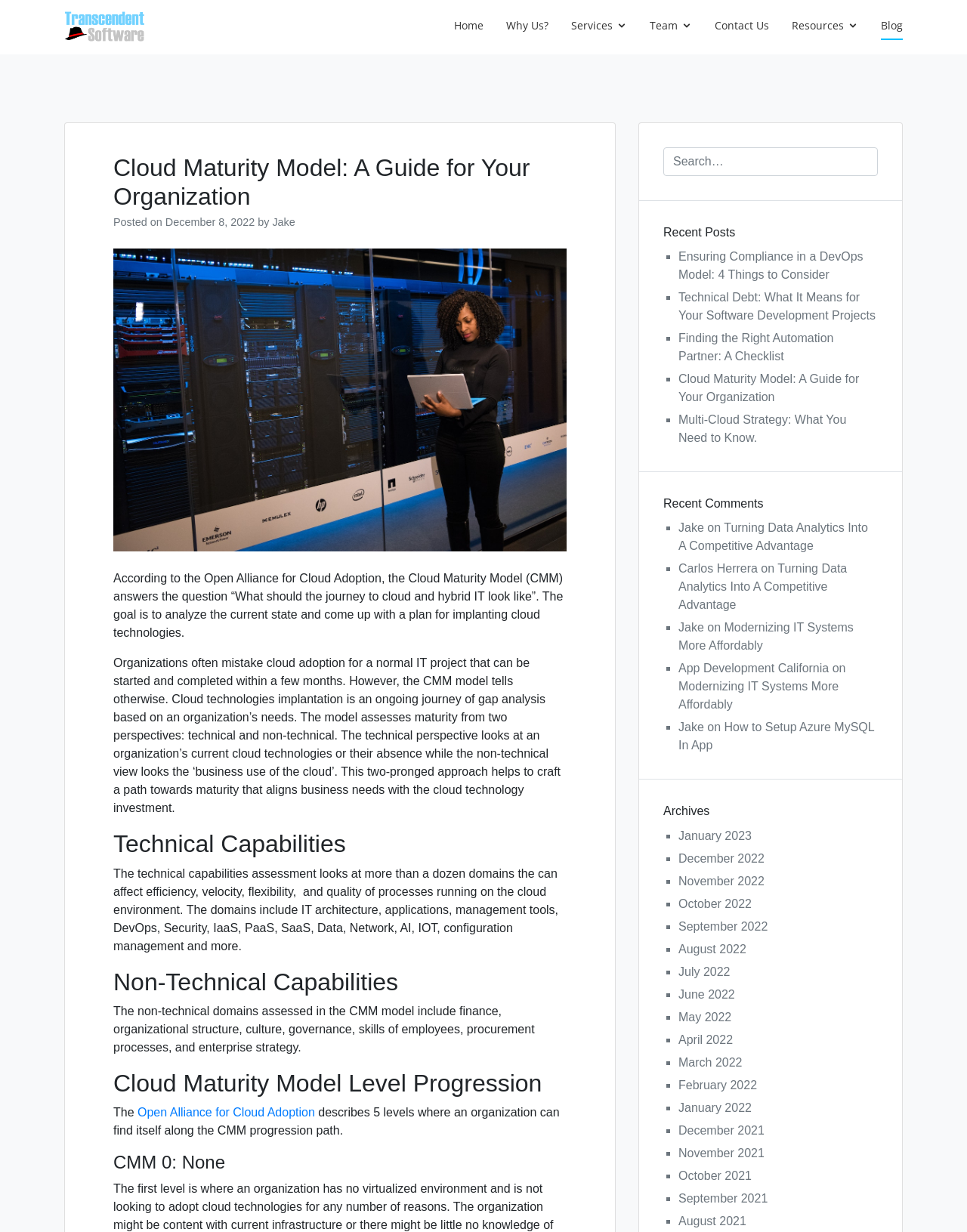Locate and generate the text content of the webpage's heading.

Cloud Maturity Model: A Guide for Your Organization